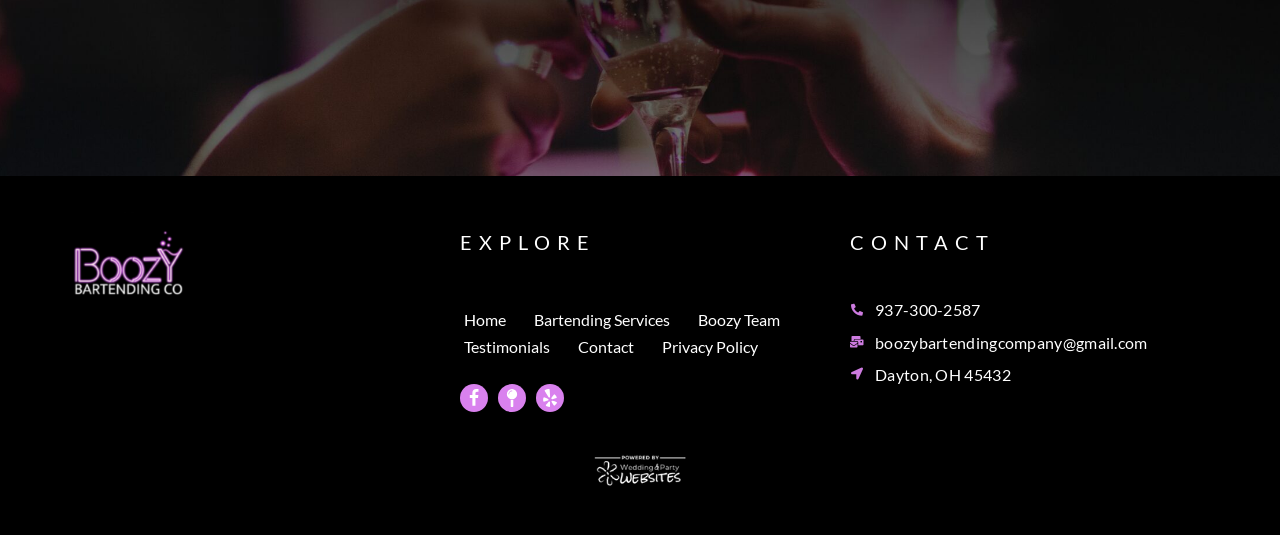Determine the bounding box for the described HTML element: "Bartending Services". Ensure the coordinates are four float numbers between 0 and 1 in the format [left, top, right, bottom].

[0.417, 0.573, 0.523, 0.622]